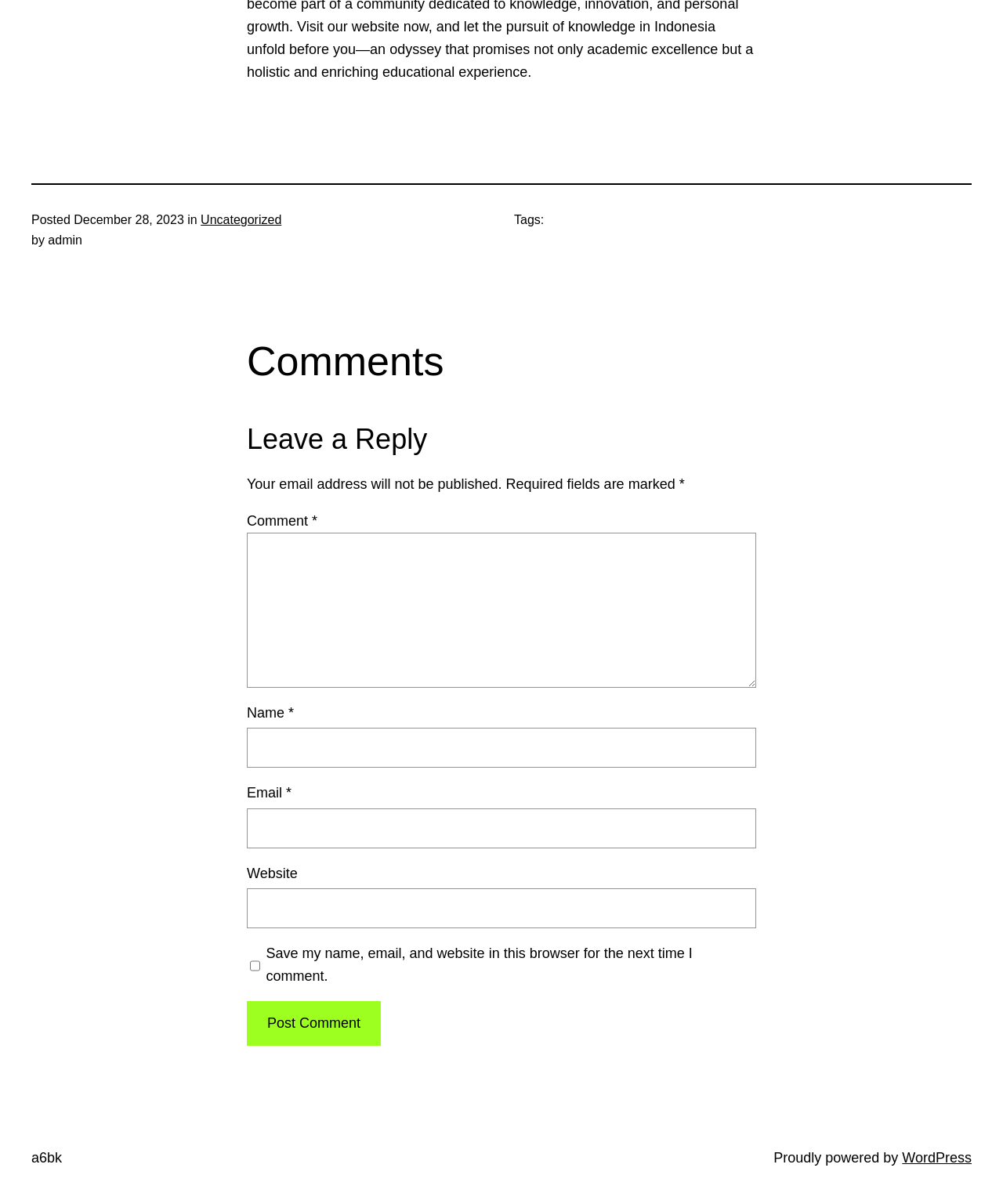Please locate the bounding box coordinates of the region I need to click to follow this instruction: "Enter your name".

[0.246, 0.605, 0.754, 0.638]